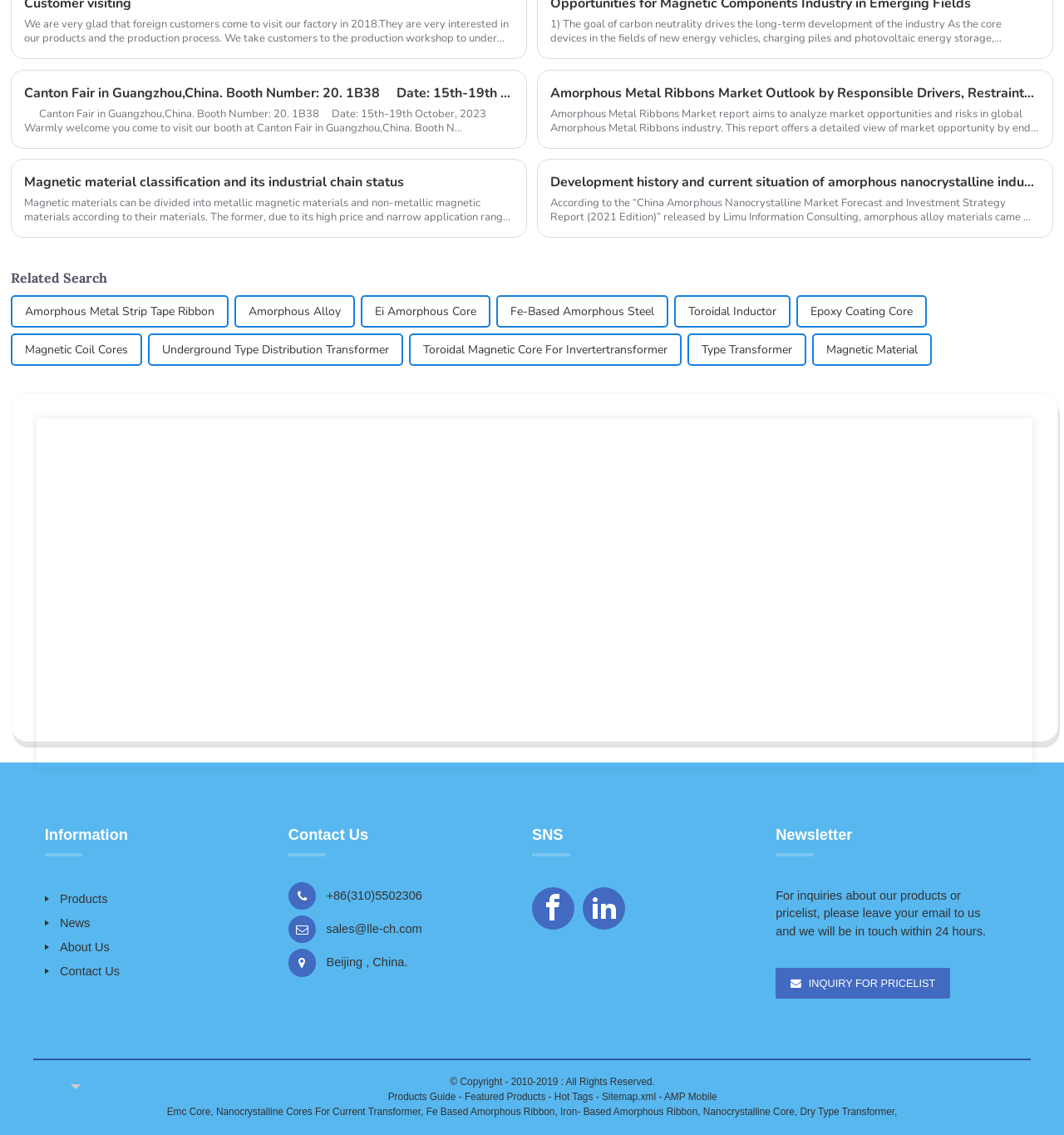Determine the bounding box coordinates of the clickable element to achieve the following action: 'Visit the Products page'. Provide the coordinates as four float values between 0 and 1, formatted as [left, top, right, bottom].

[0.042, 0.781, 0.101, 0.803]